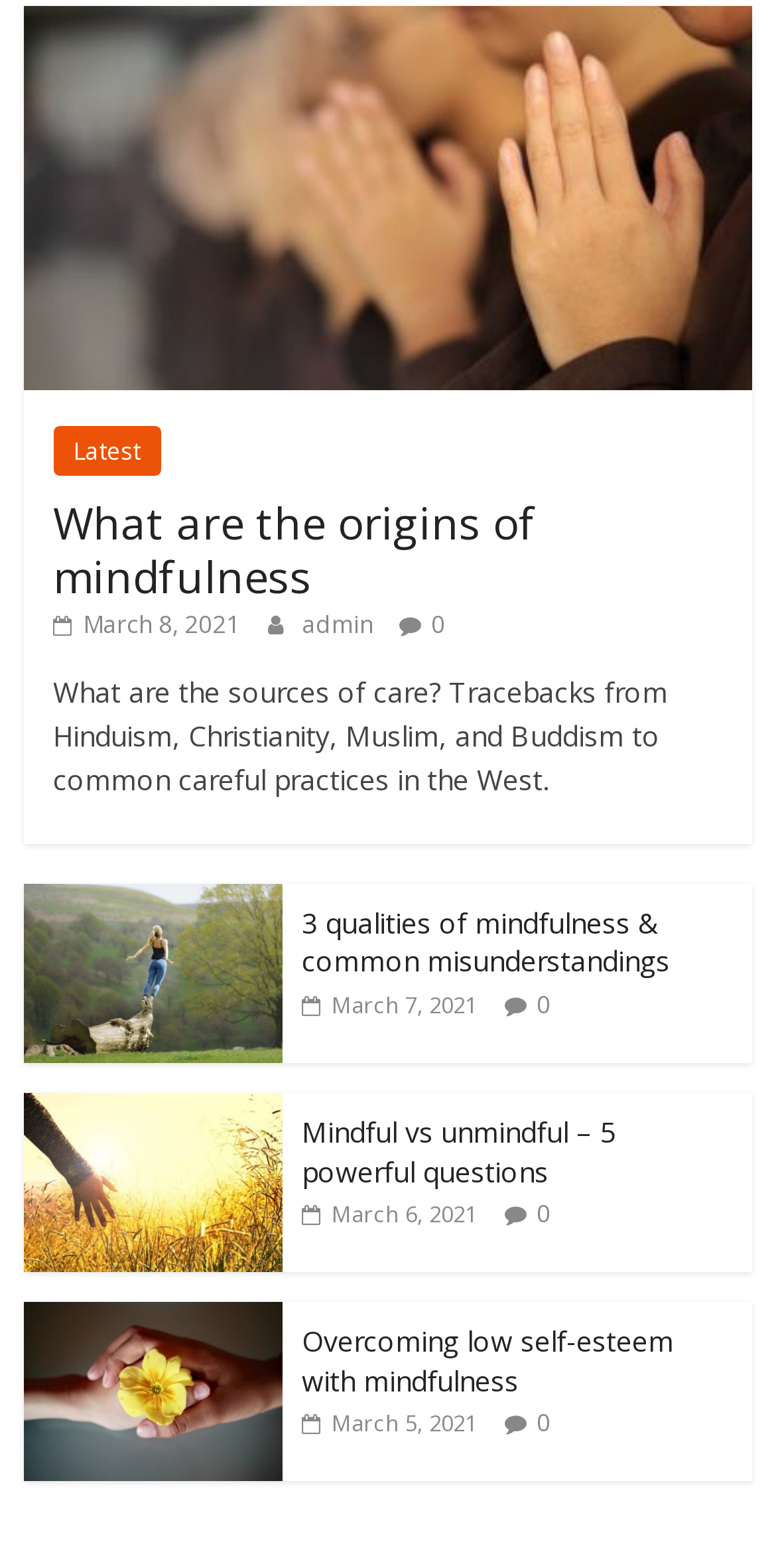How many articles are listed on this page?
From the image, respond with a single word or phrase.

4